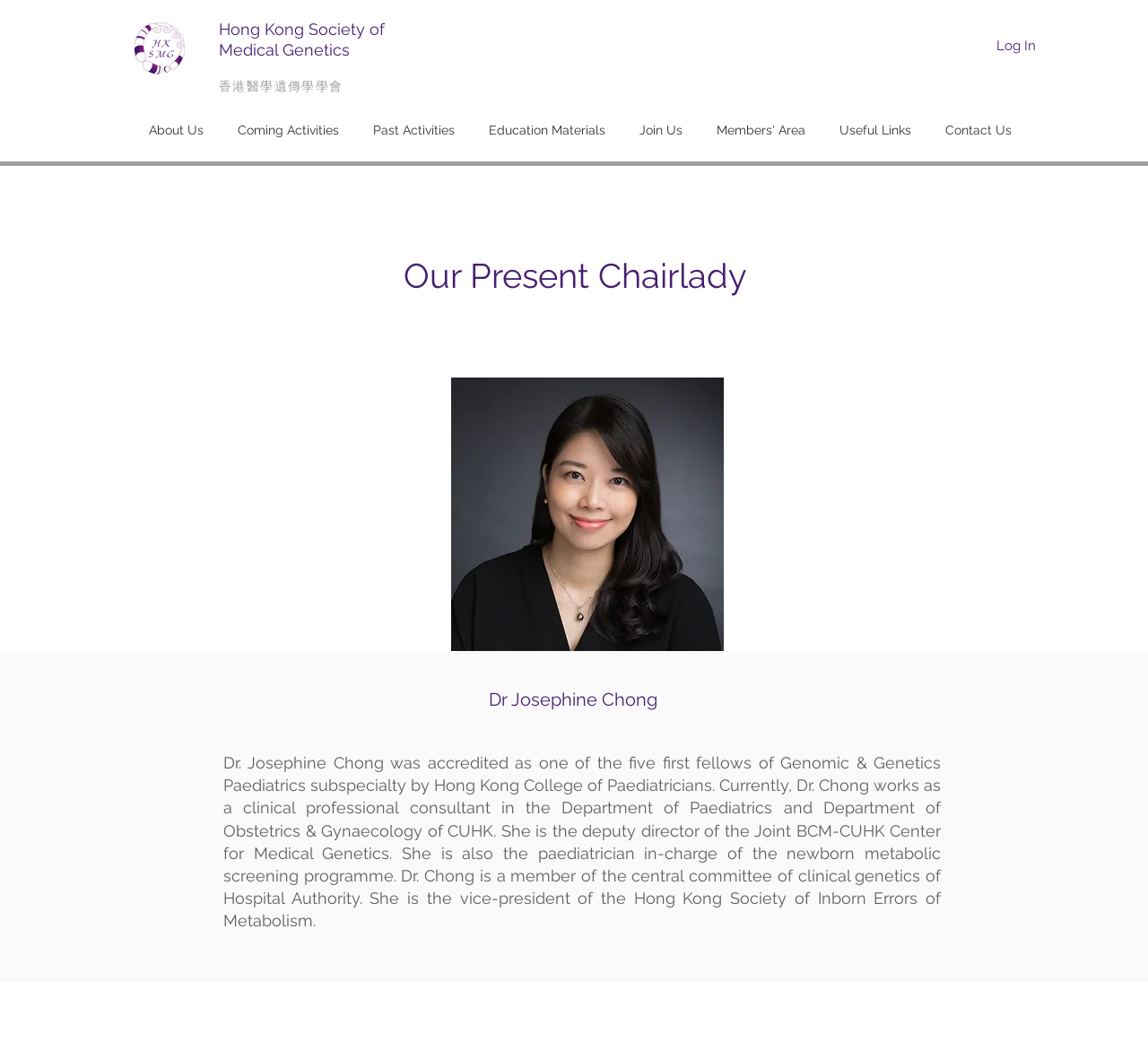Refer to the element description Log In and identify the corresponding bounding box in the screenshot. Format the coordinates as (top-left x, top-left y, bottom-right x, bottom-right y) with values in the range of 0 to 1.

[0.857, 0.03, 0.913, 0.058]